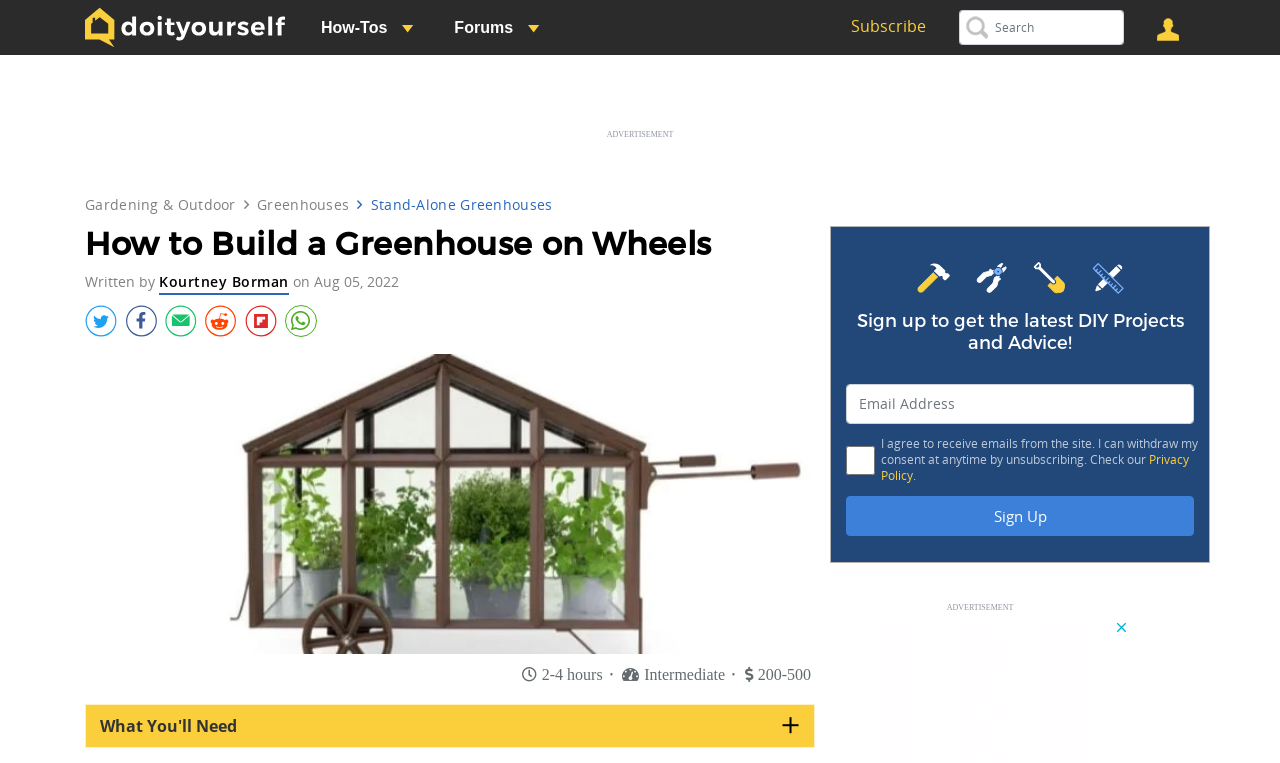Please predict the bounding box coordinates of the element's region where a click is necessary to complete the following instruction: "Sign up to get the latest DIY Projects and Advice". The coordinates should be represented by four float numbers between 0 and 1, i.e., [left, top, right, bottom].

[0.661, 0.65, 0.933, 0.703]